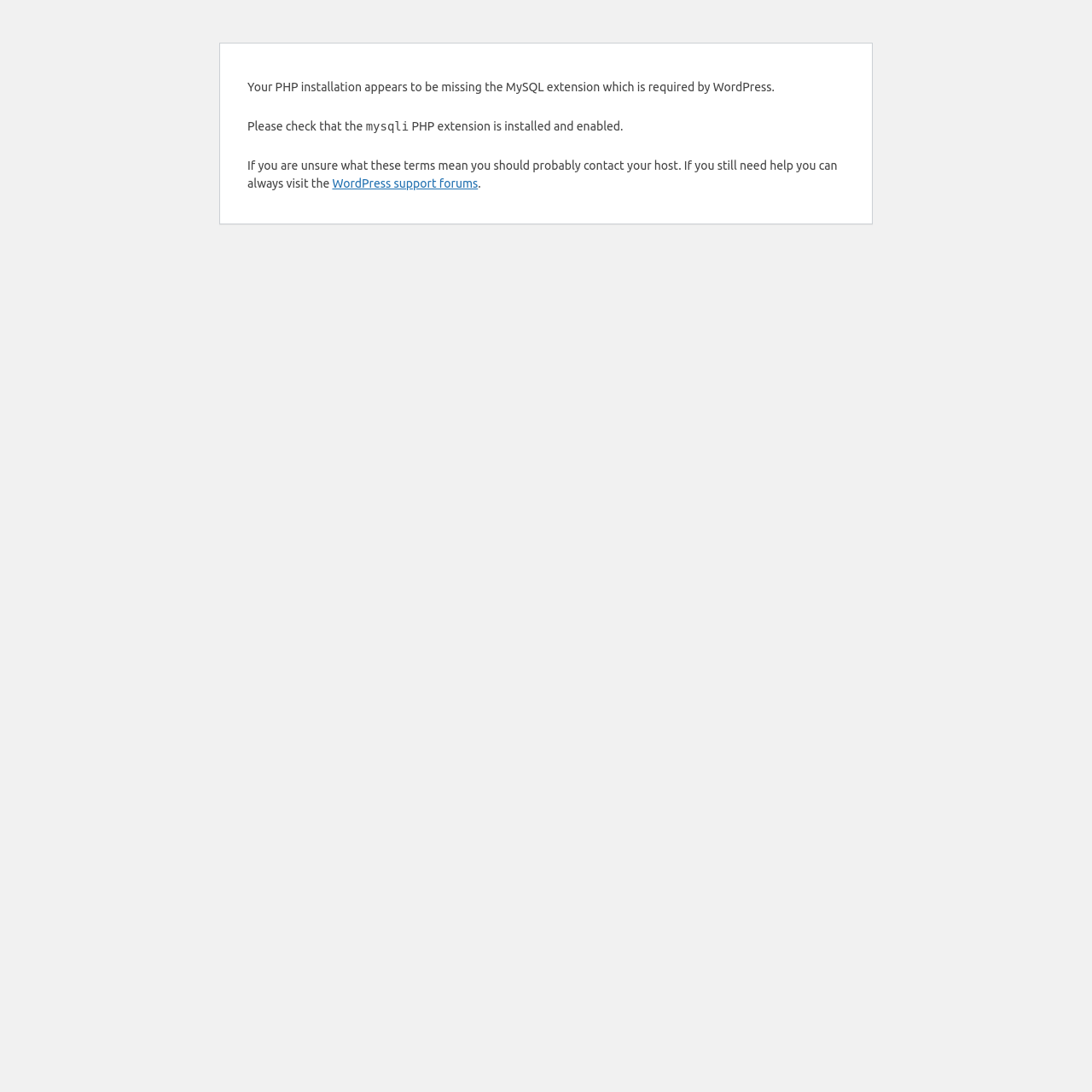Find the coordinates for the bounding box of the element with this description: "WordPress support forums".

[0.304, 0.162, 0.438, 0.174]